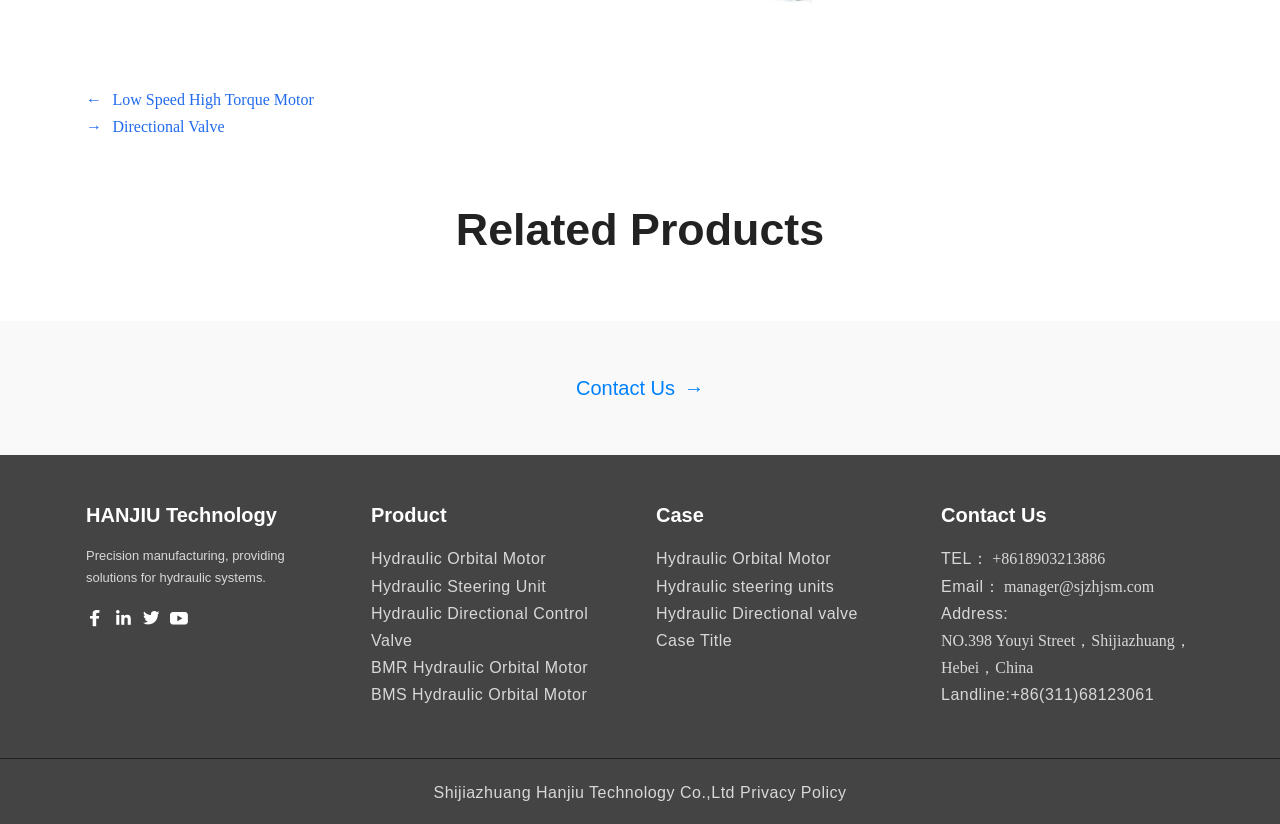Please give the bounding box coordinates of the area that should be clicked to fulfill the following instruction: "Read the Privacy Policy". The coordinates should be in the format of four float numbers from 0 to 1, i.e., [left, top, right, bottom].

[0.578, 0.952, 0.661, 0.973]